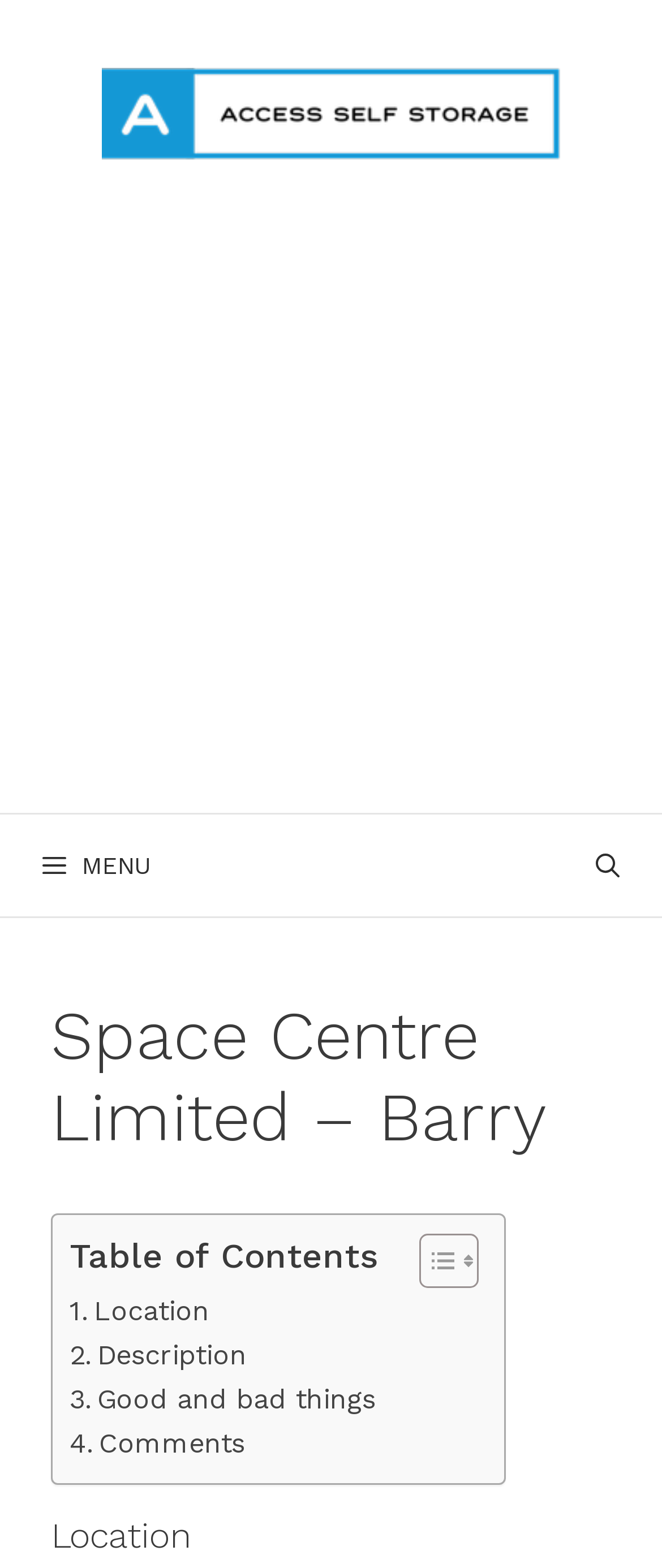Determine the main headline from the webpage and extract its text.

Space Centre Limited – Barry